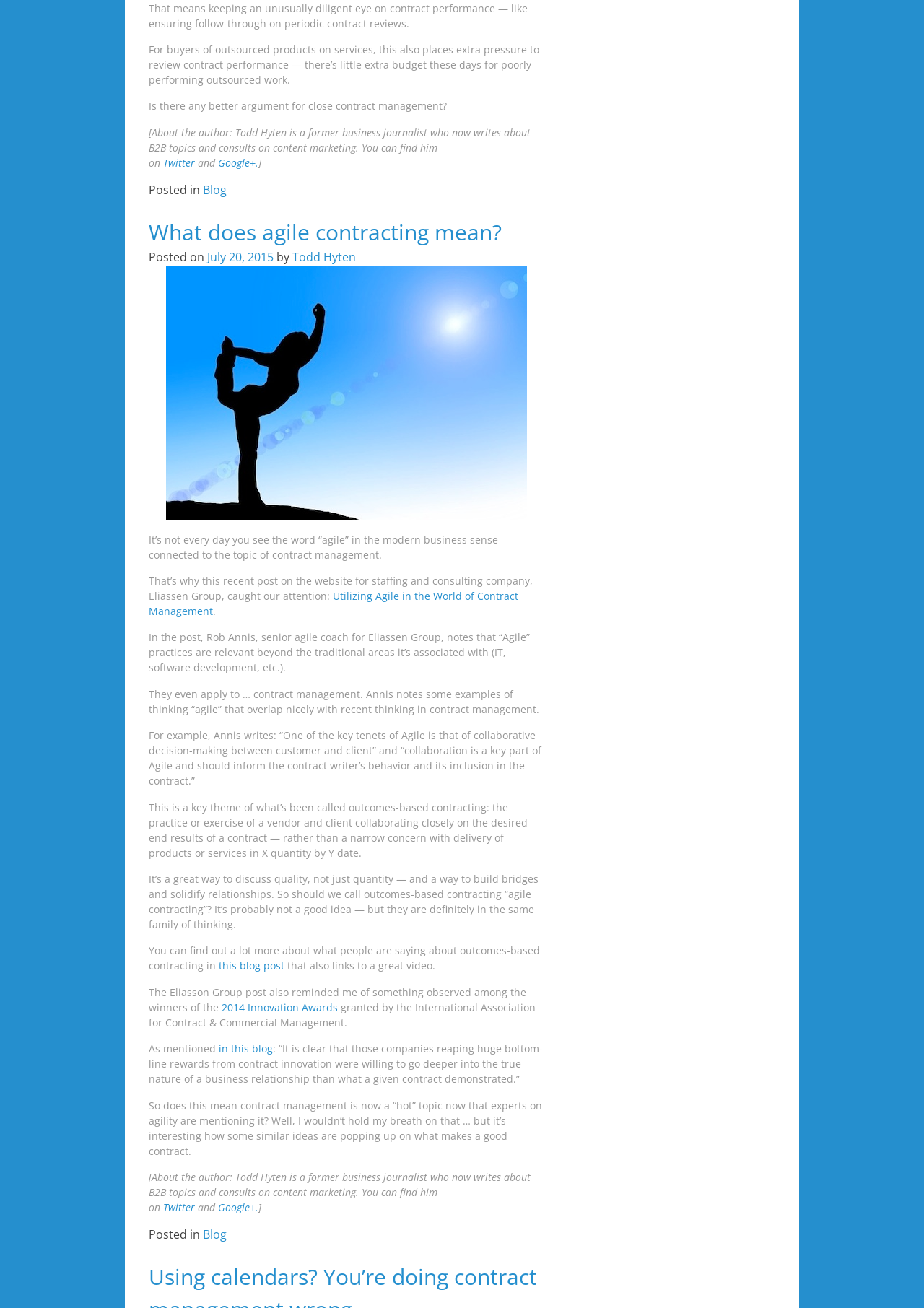Extract the bounding box coordinates for the described element: "Todd Hyten". The coordinates should be represented as four float numbers between 0 and 1: [left, top, right, bottom].

[0.316, 0.191, 0.385, 0.203]